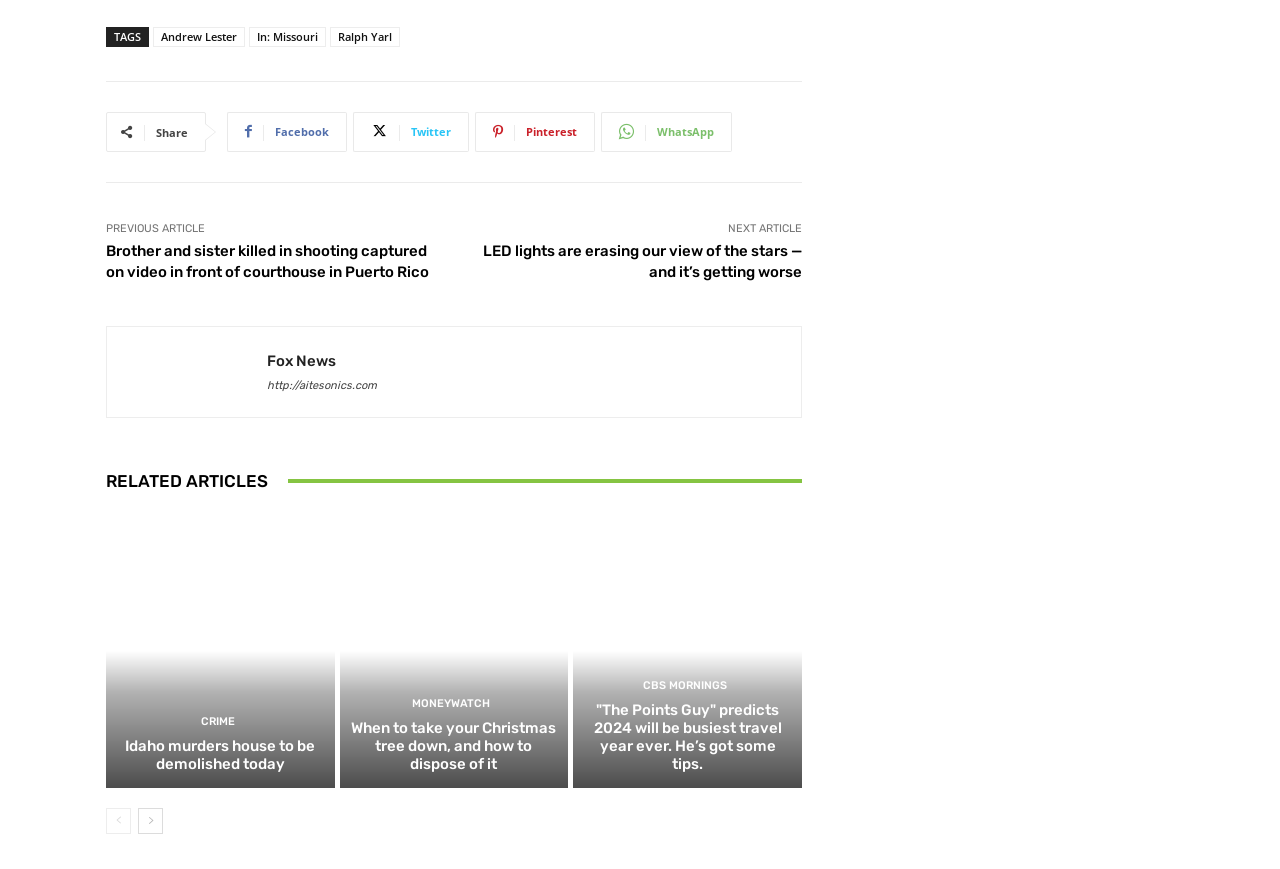What is the last navigation link?
Please analyze the image and answer the question with as much detail as possible.

The last navigation link is the 'next-page' link element, which is located at the bottom of the webpage and has a bounding box coordinate of [0.108, 0.93, 0.127, 0.96].